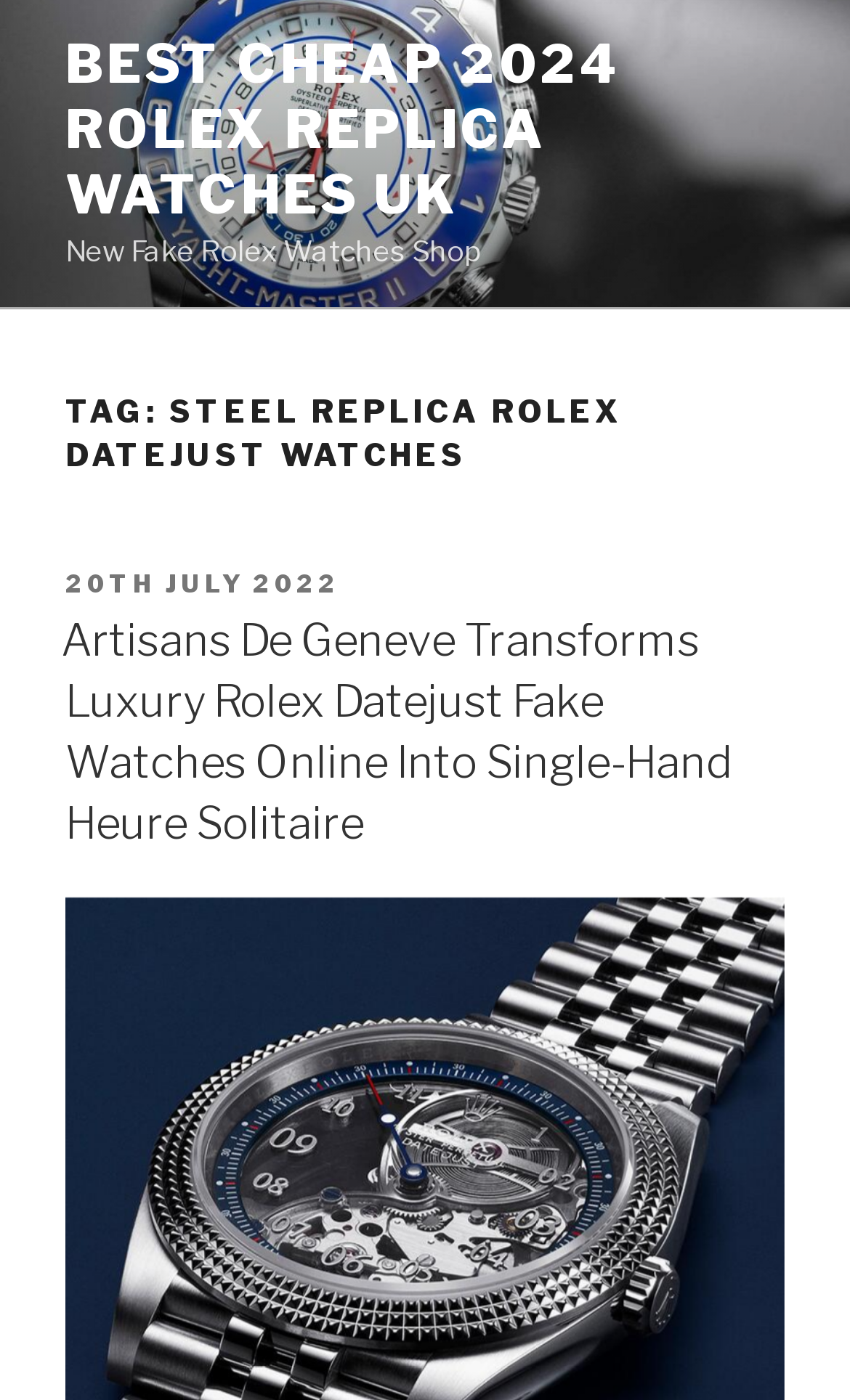What is the category of watches on this webpage?
Based on the image, answer the question in a detailed manner.

Based on the heading 'TAG: STEEL REPLICA ROLEX DATEJUST WATCHES' and the overall structure of the webpage, it appears that this webpage is focused on Steel Replica Rolex Datejust watches.